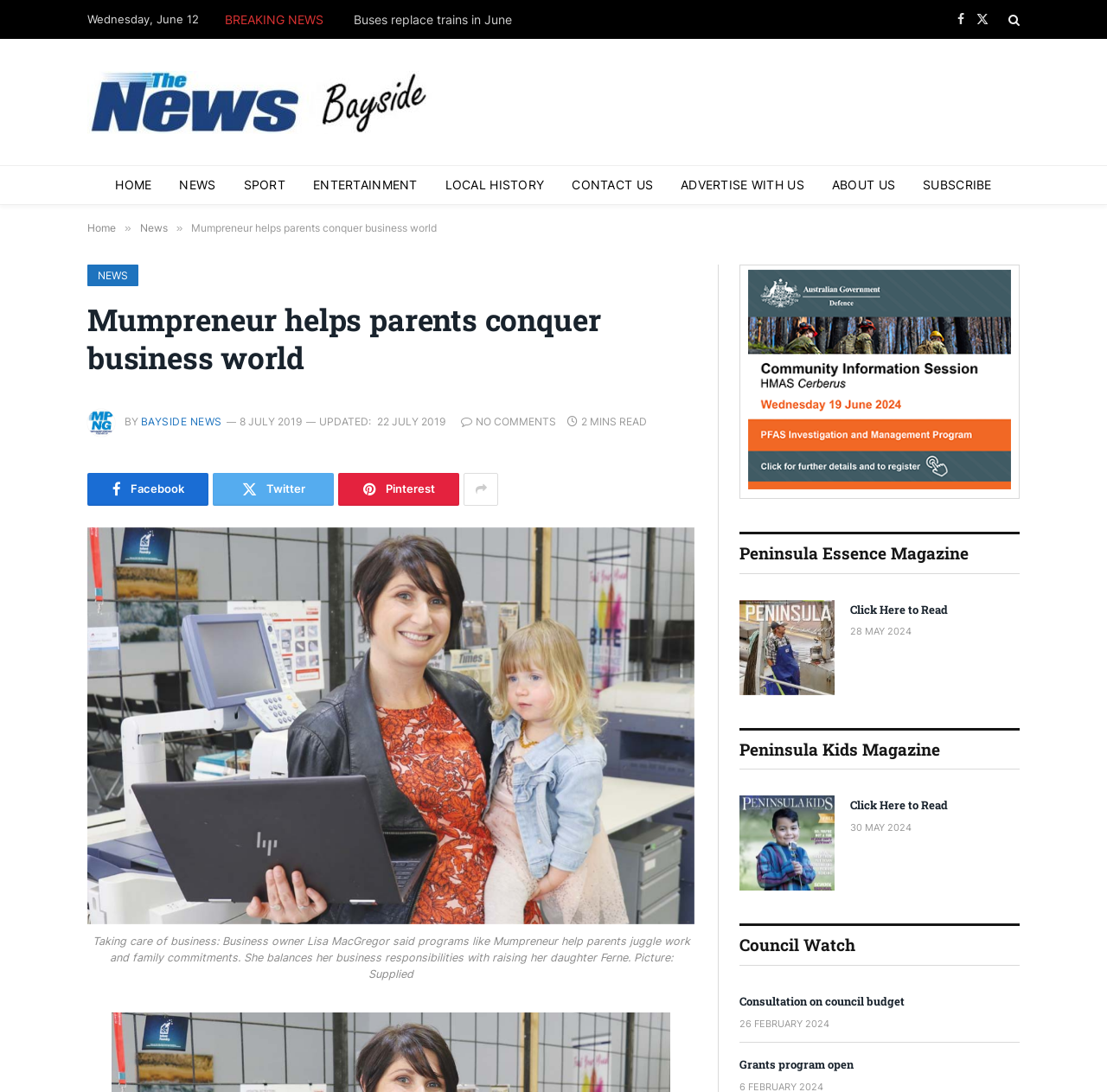Identify the bounding box coordinates of the HTML element based on this description: "Buses replace trains in June".

[0.32, 0.011, 0.47, 0.026]